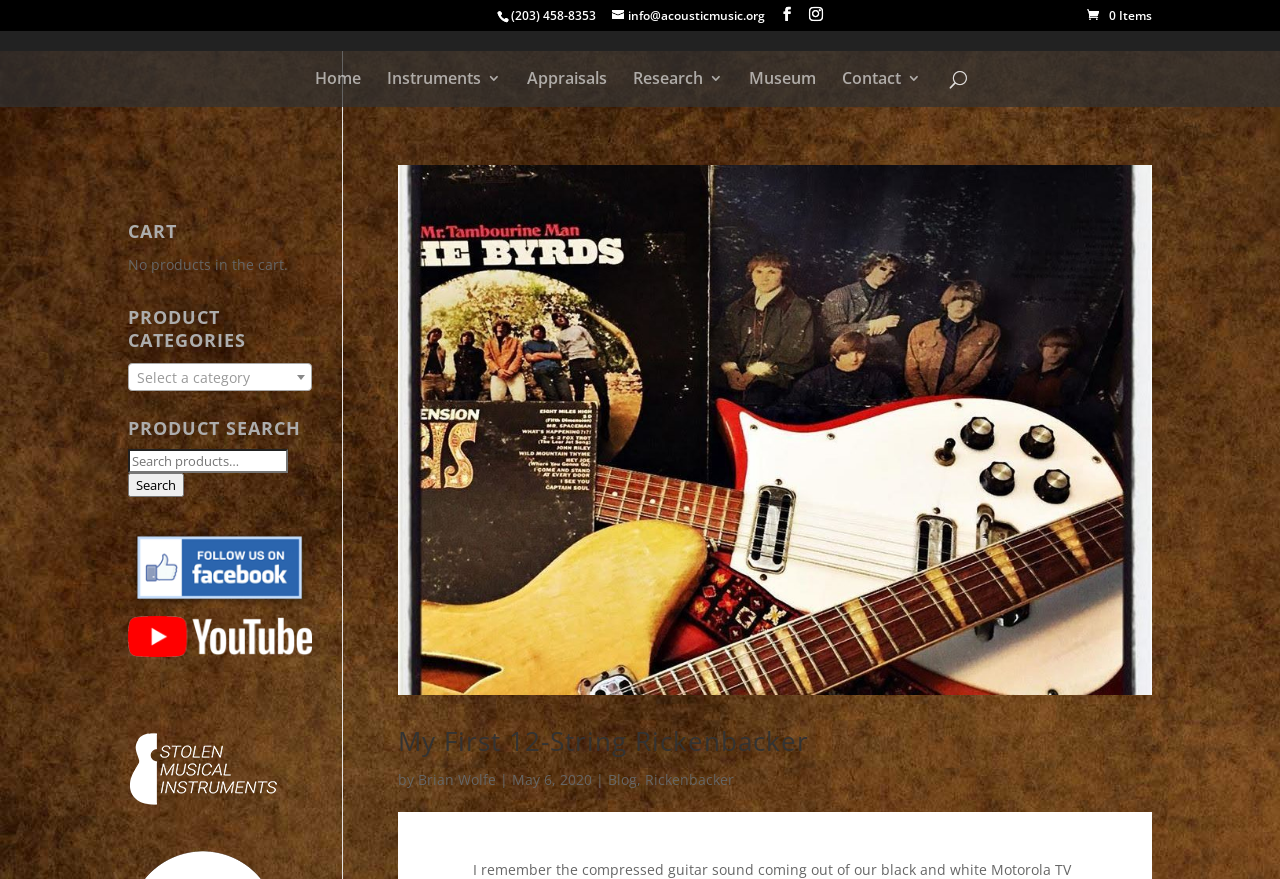Please specify the bounding box coordinates of the element that should be clicked to execute the given instruction: 'View My First 12-String Rickenbacker blog post'. Ensure the coordinates are four float numbers between 0 and 1, expressed as [left, top, right, bottom].

[0.311, 0.188, 0.9, 0.791]